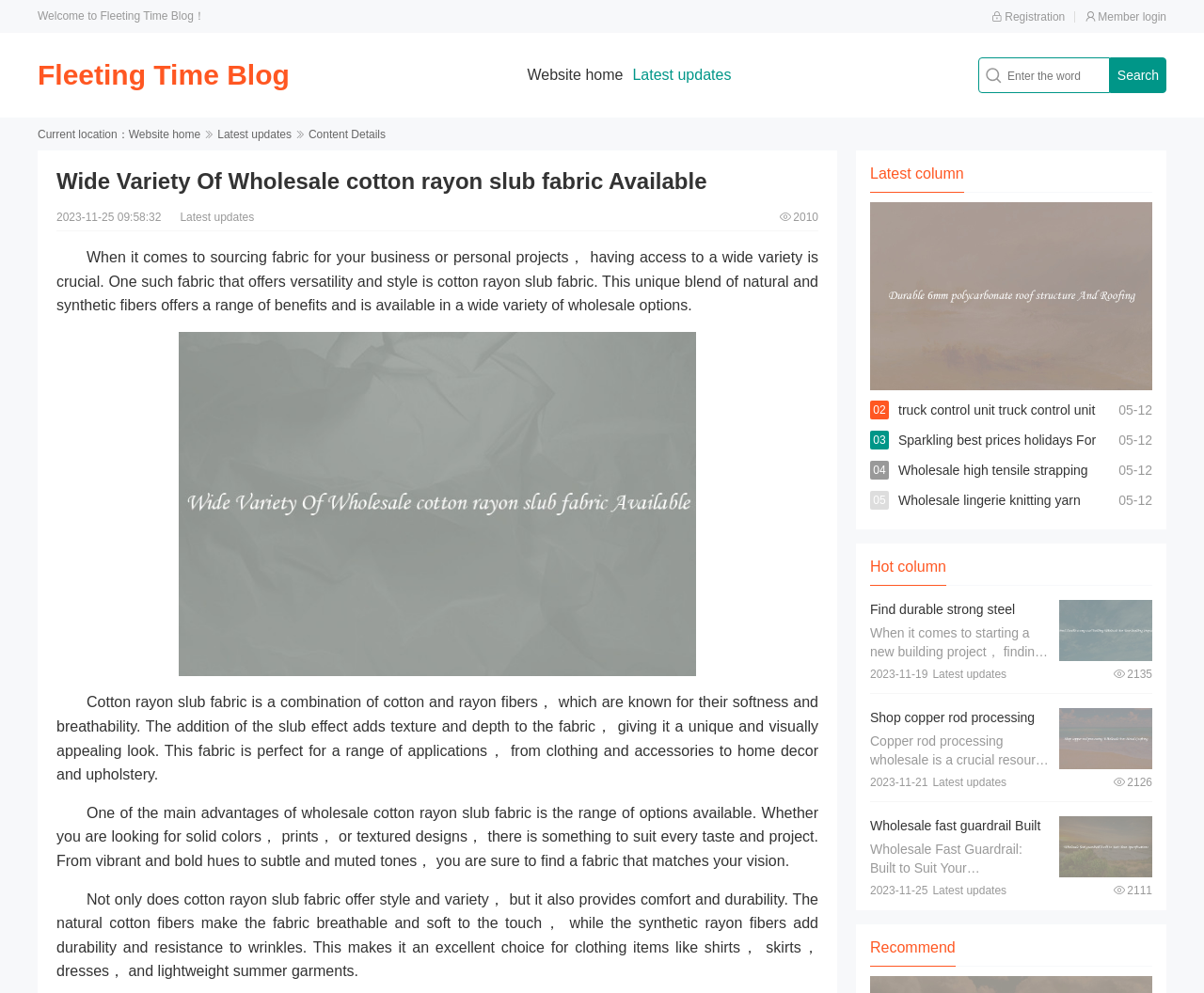Identify the bounding box coordinates of the clickable region to carry out the given instruction: "Login to the member area".

[0.901, 0.01, 0.969, 0.024]